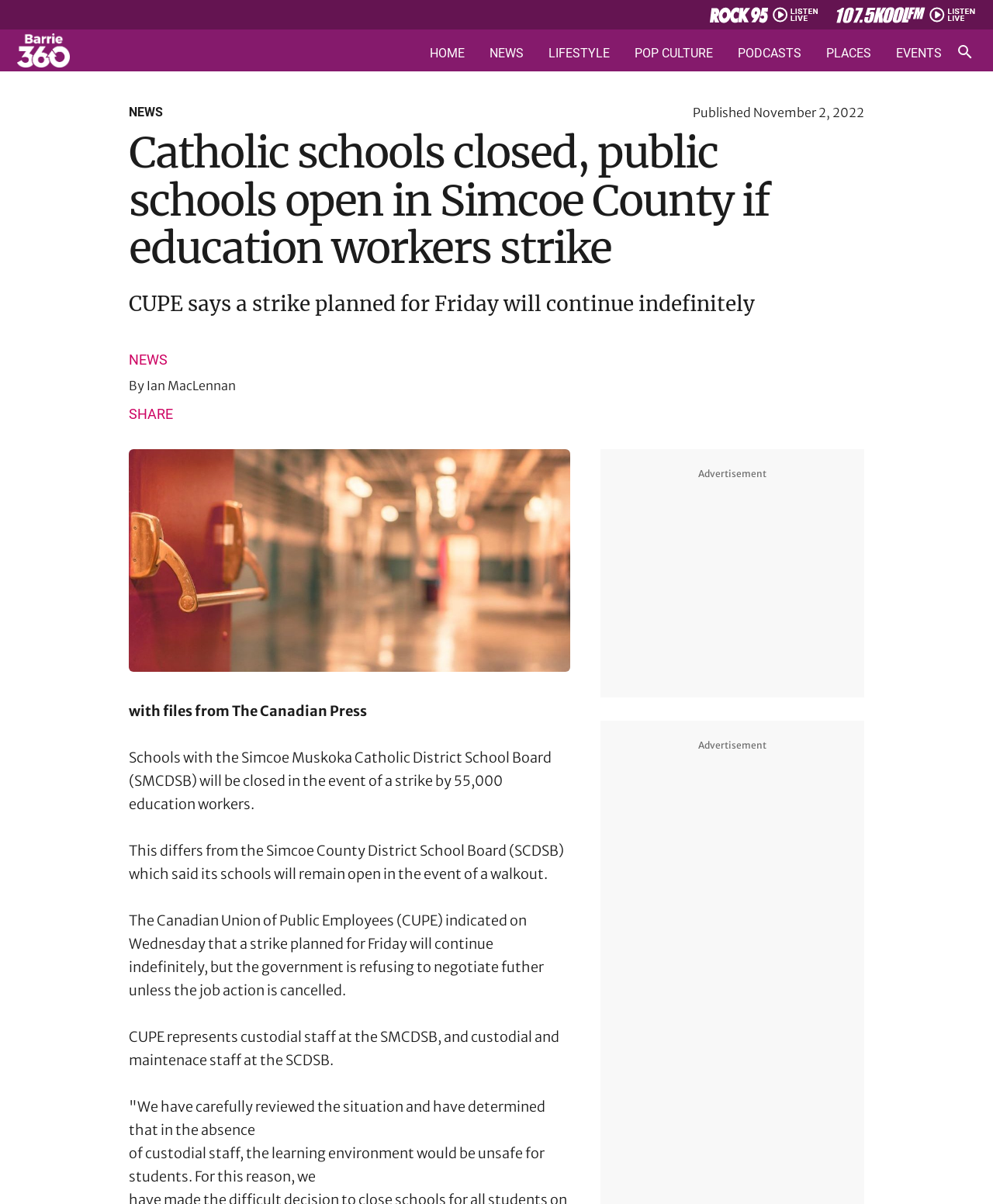How many education workers are planning to strike?
Give a one-word or short phrase answer based on the image.

55,000